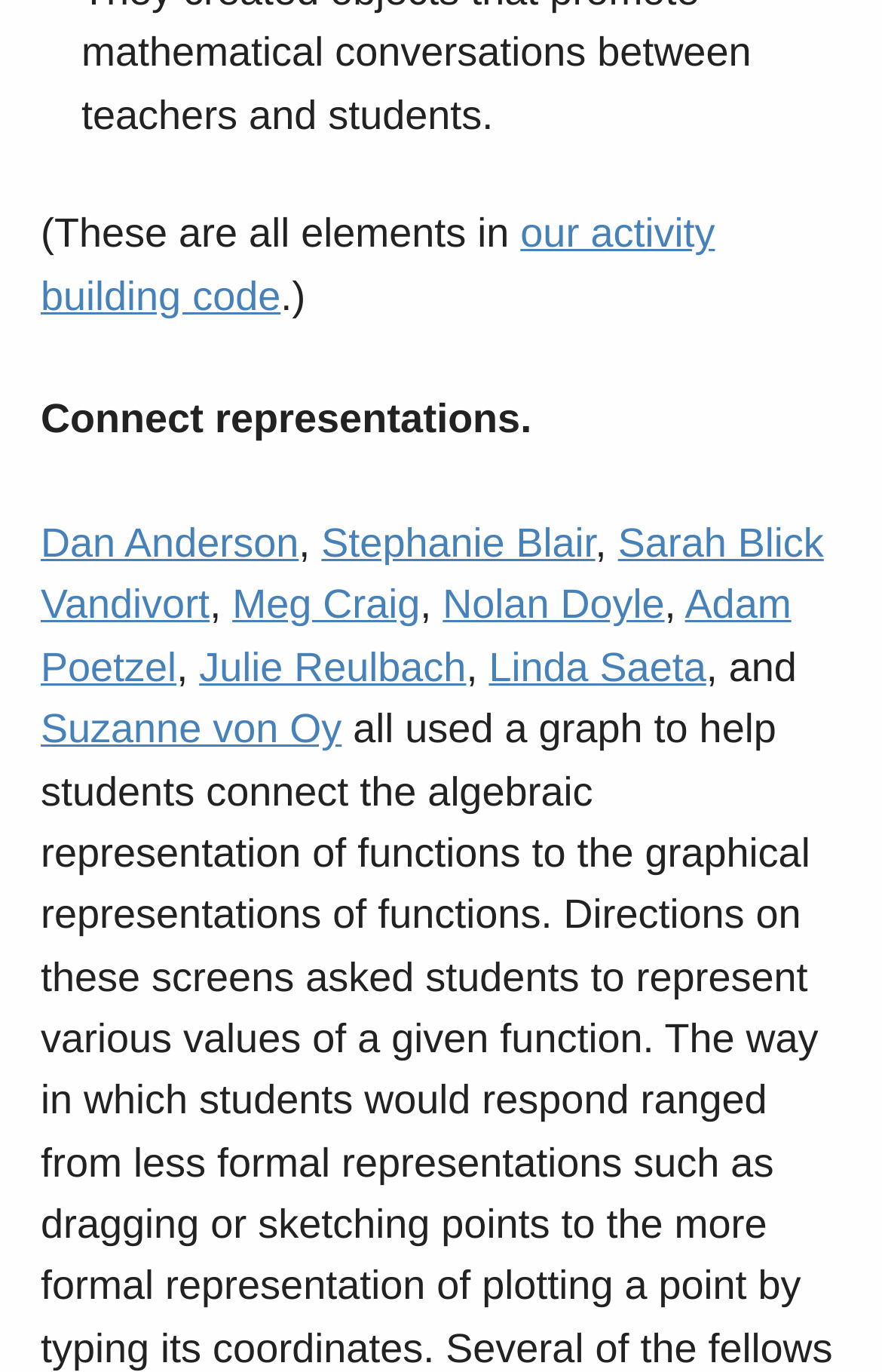What is the purpose of the links on the webpage?
Answer the question with a single word or phrase derived from the image.

To provide credits